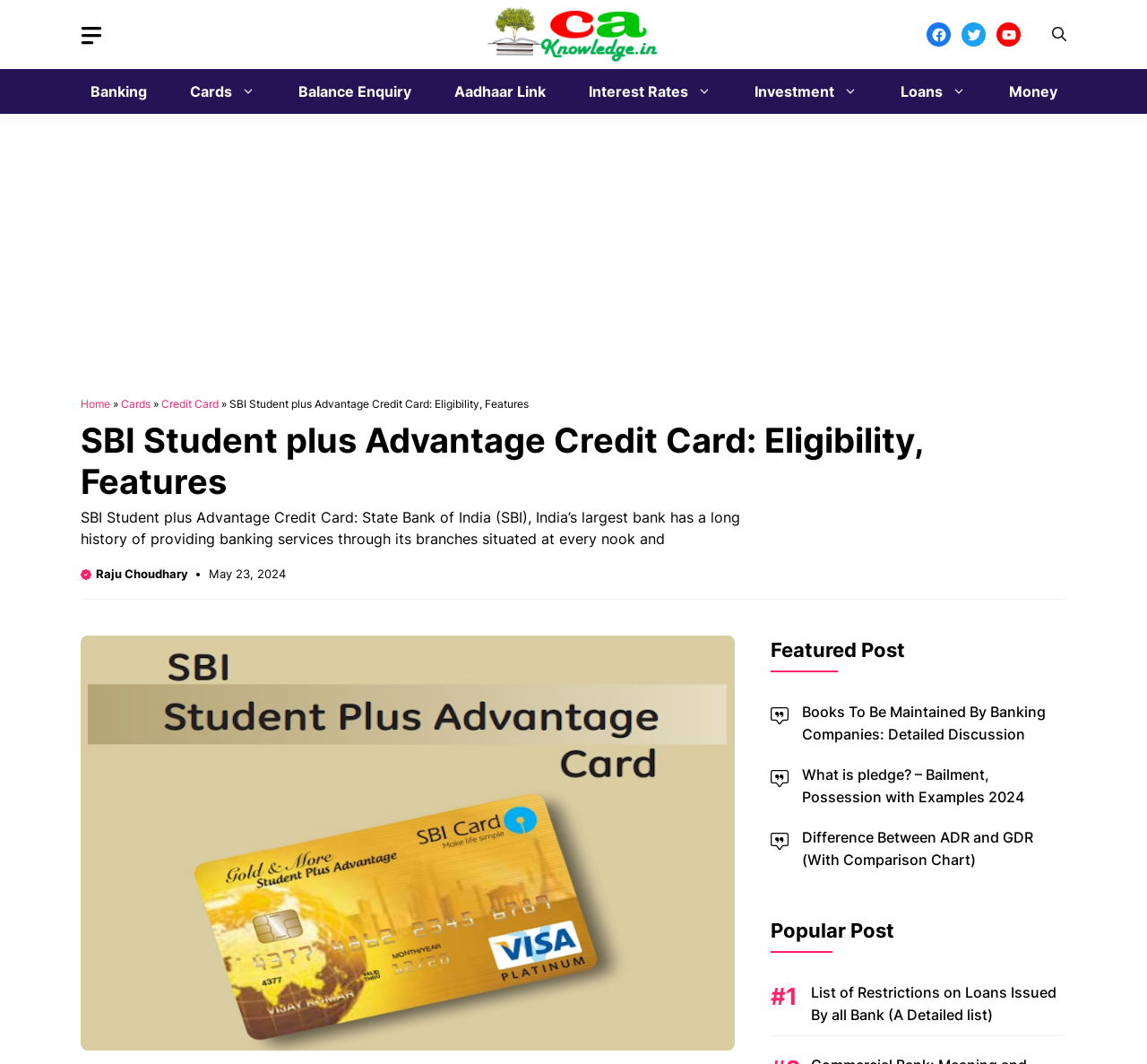What is the name of the credit card?
Based on the screenshot, answer the question with a single word or phrase.

SBI Student plus Advantage Credit Card